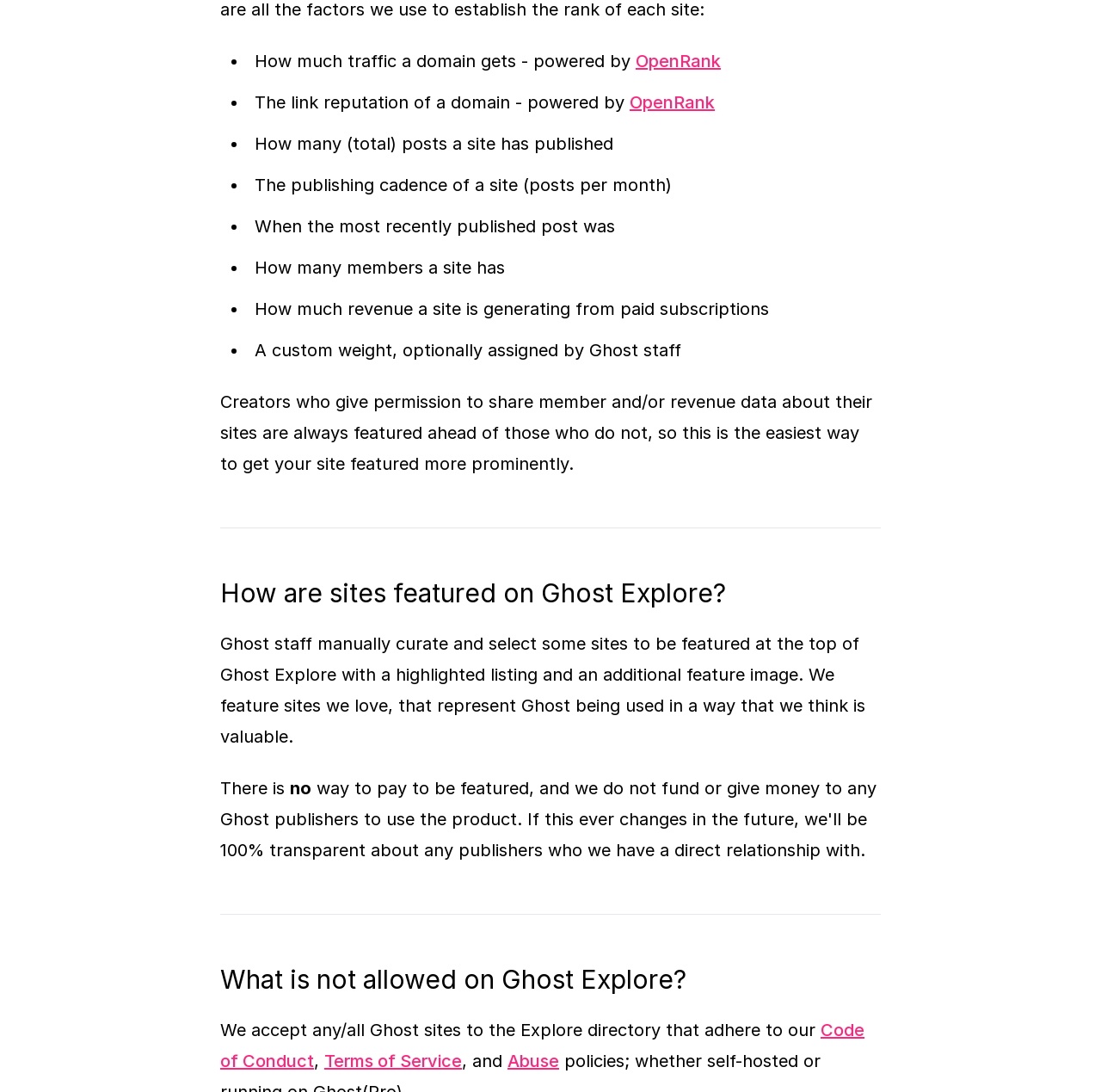Given the element description "OpenRank" in the screenshot, predict the bounding box coordinates of that UI element.

[0.577, 0.047, 0.655, 0.066]